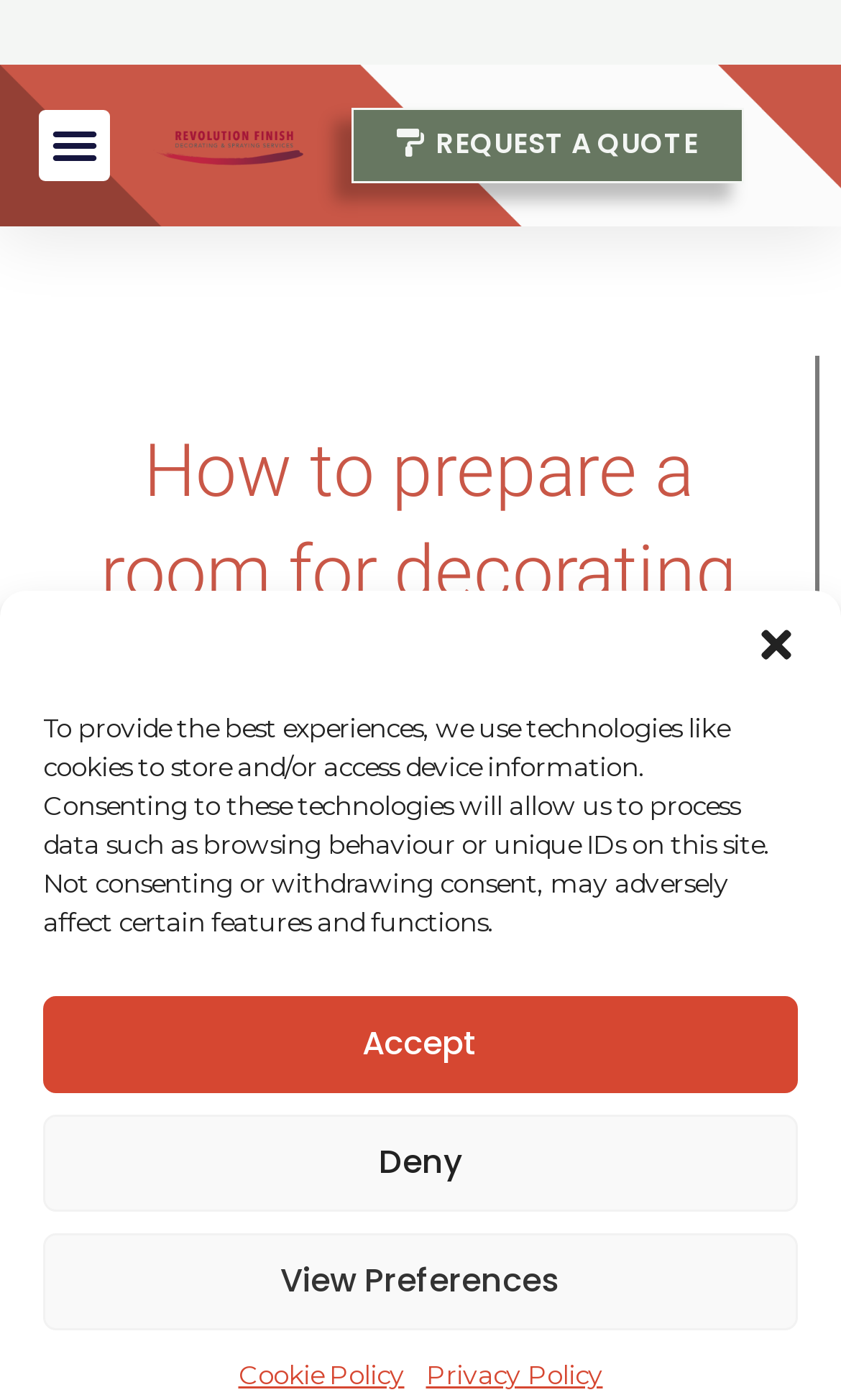Can you look at the image and give a comprehensive answer to the question:
What is the date of the article?

I found the date of the article by looking at the link 'November 9, 2021' which is located below the main heading 'How to prepare a room for decorating'.